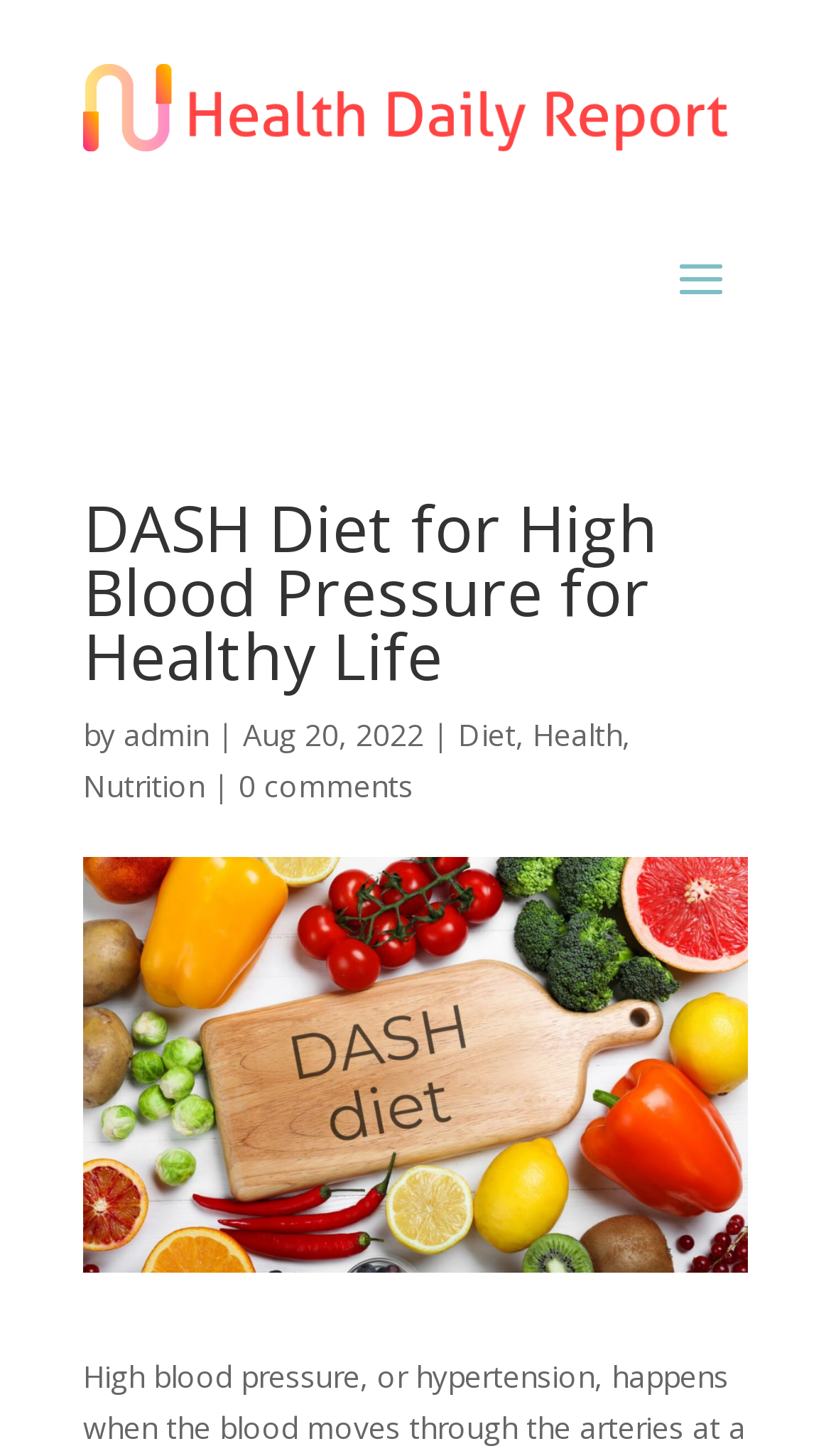Provide the bounding box coordinates of the HTML element this sentence describes: "admin". The bounding box coordinates consist of four float numbers between 0 and 1, i.e., [left, top, right, bottom].

[0.149, 0.491, 0.251, 0.519]